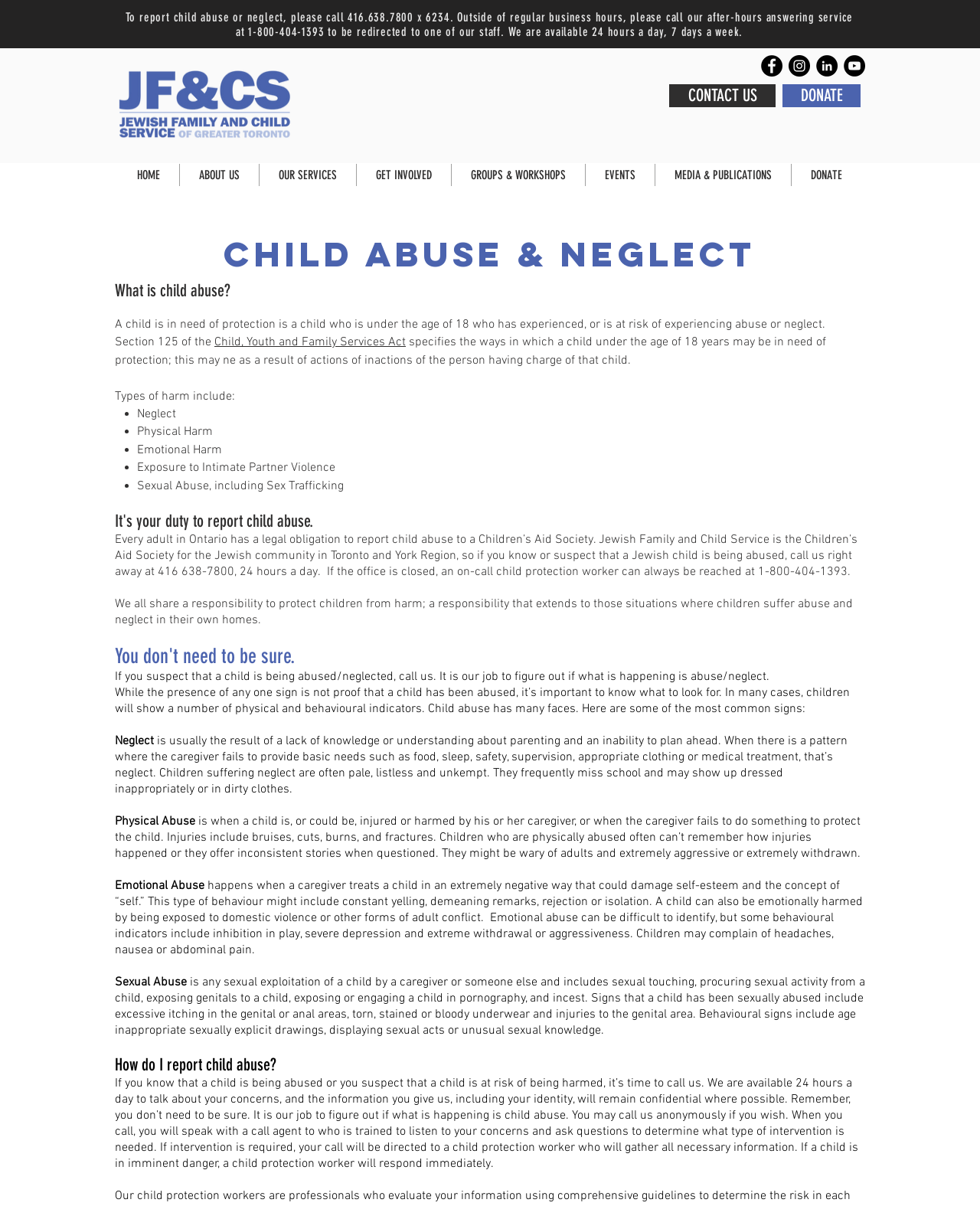Kindly determine the bounding box coordinates for the clickable area to achieve the given instruction: "Read the recent post about 8 Secrets to Launching a Successful Grocery Store Startup".

None